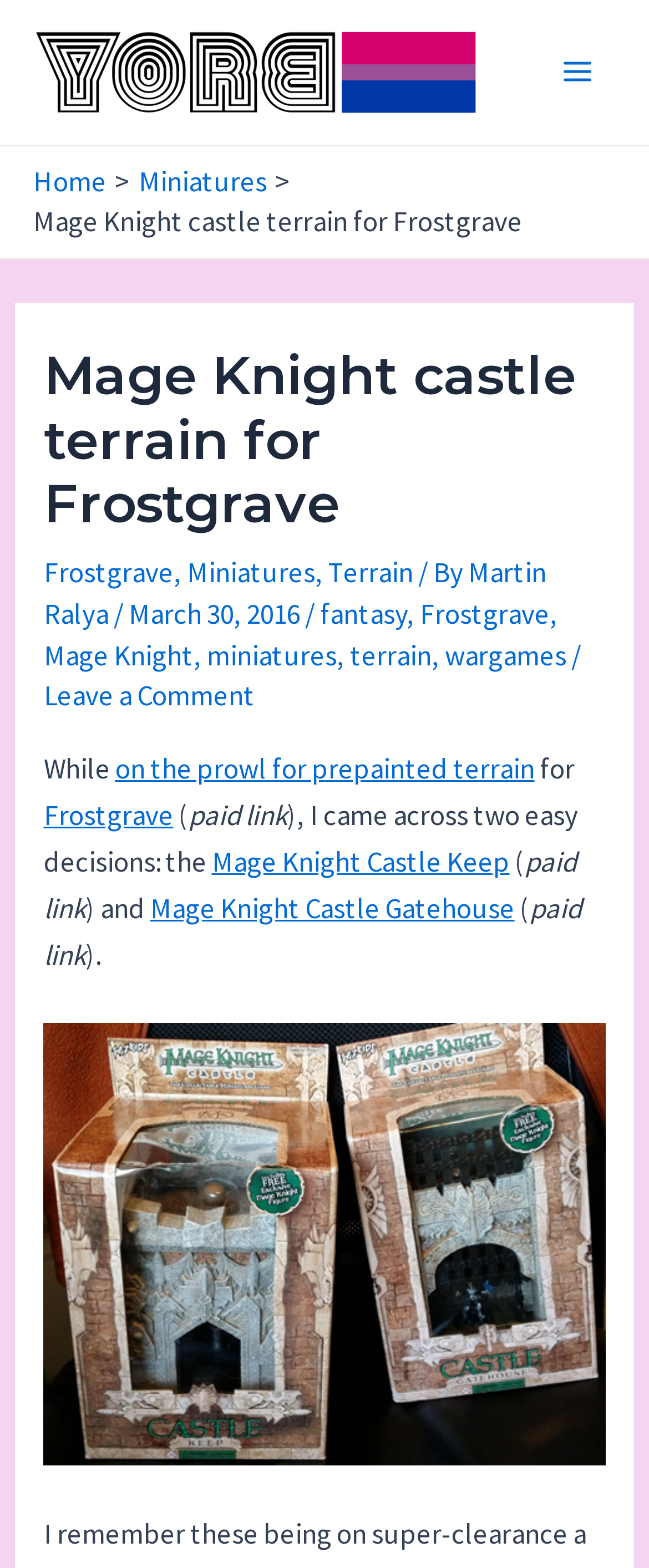Provide a short answer to the following question with just one word or phrase: What is the name of the author?

Martin Ralya